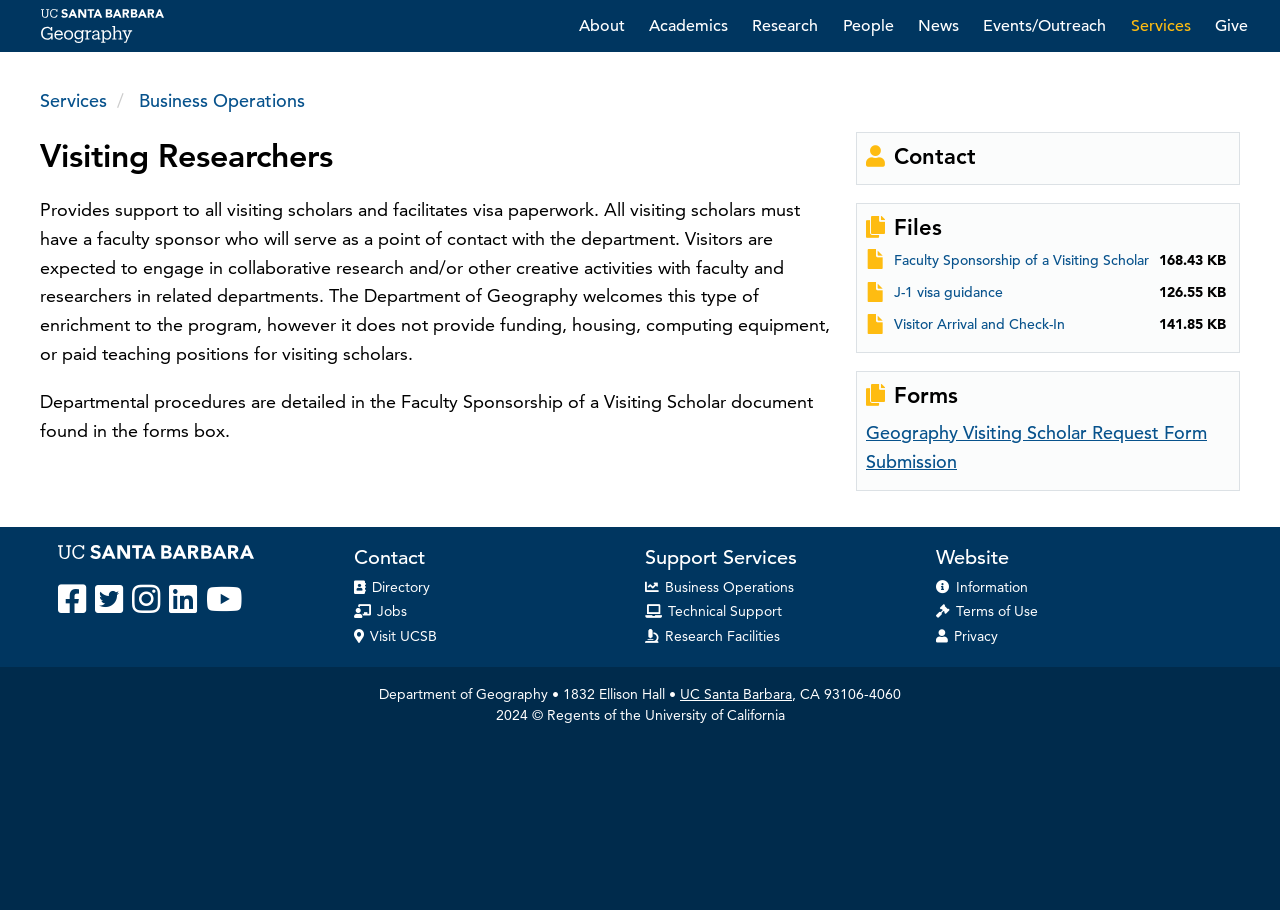Using the given element description, provide the bounding box coordinates (top-left x, top-left y, bottom-right x, bottom-right y) for the corresponding UI element in the screenshot: Events/Outreach

[0.768, 0.018, 0.864, 0.04]